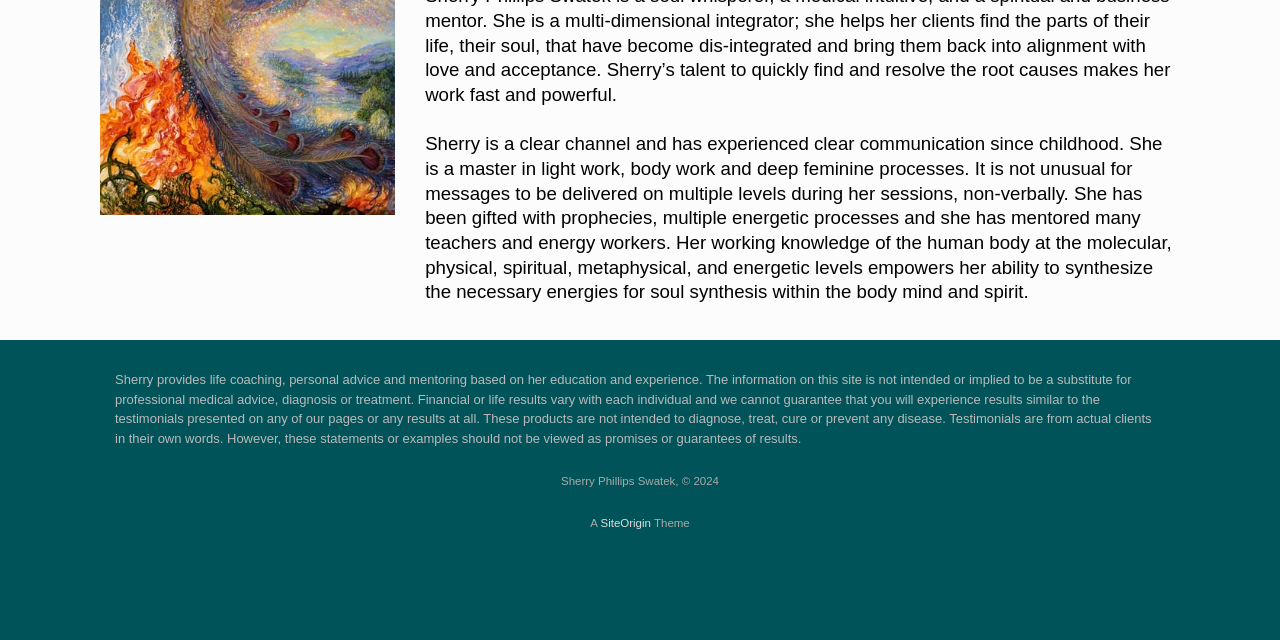Find the bounding box coordinates for the HTML element specified by: "SiteOrigin".

[0.469, 0.808, 0.509, 0.827]